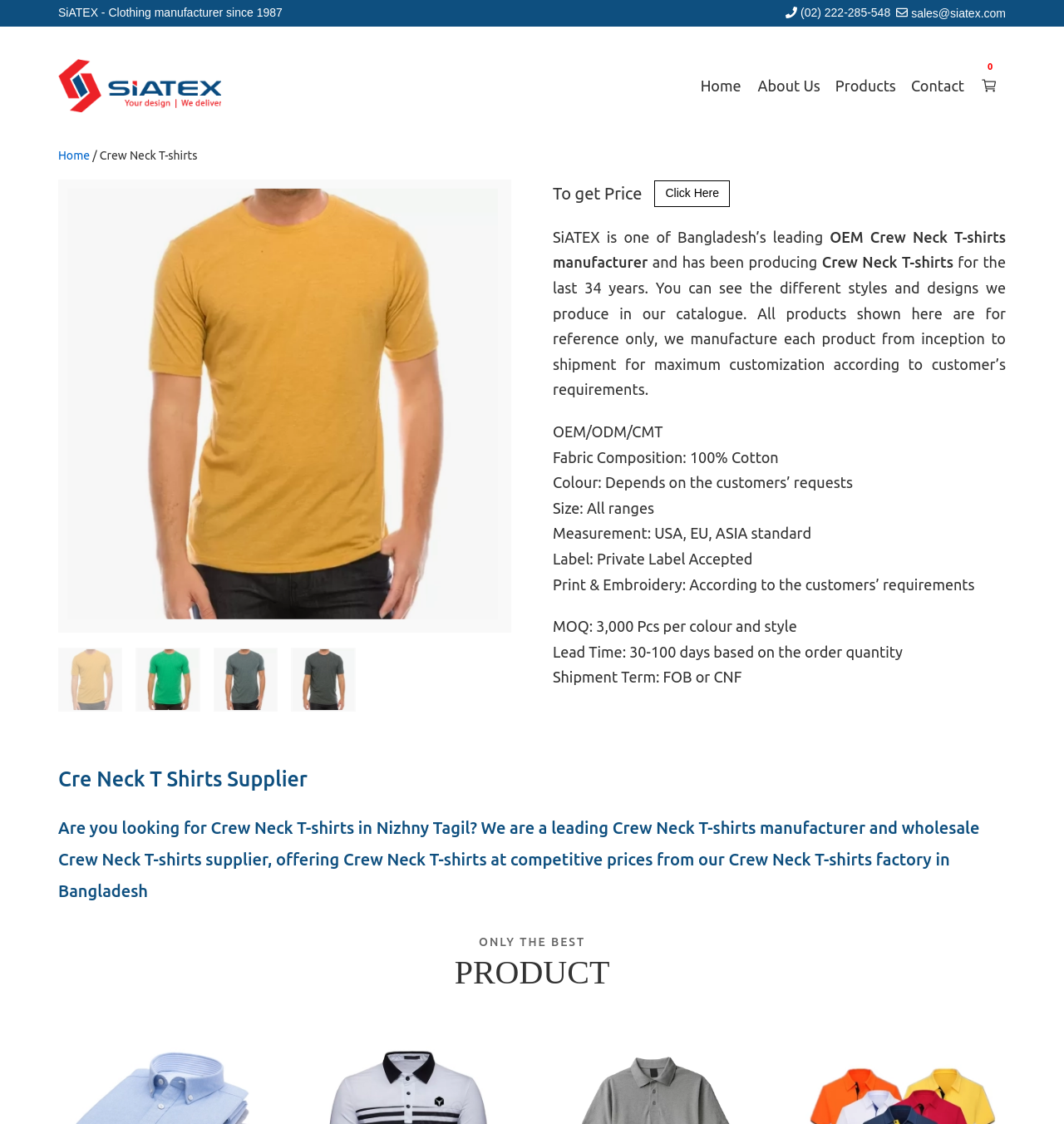Describe all significant elements and features of the webpage.

This webpage is about a wholesale crew neck t-shirts supplier in Nizhny Tagil, Bangladesh. At the top left corner, there is a logo with the text "SiATEX" and a subtitle "Clothing manufacturer since 1987". On the top right corner, there is a phone number "(02) 222-285-548" and an email address "sales@siatex.com". 

Below the logo, there are four navigation links: "Home", "About Us", "Products", and "Contact". On the top right corner, there is a cart icon with a number "0" next to it.

The main content of the webpage is an article about the company's crew neck t-shirts manufacturing capabilities. It starts with a heading "Crew Neck T Shirts Supplier" and a brief introduction to the company's services. The article then describes the company's OEM crew neck t-shirts manufacturing capabilities, including fabric composition, color, size, measurement, label, print and embroidery, MOQ, lead time, and shipment term.

On the left side of the article, there are four images related to Bangladesh crew neck t-shirts sourcing, suppliers, manufacturers, and wholesale. At the bottom of the webpage, there are two headings: "Cre Neck T Shirts Supplier" and a longer heading that summarizes the company's services. Below the headings, there are two short phrases: "ONLY THE BEST" and "PRODUCT".